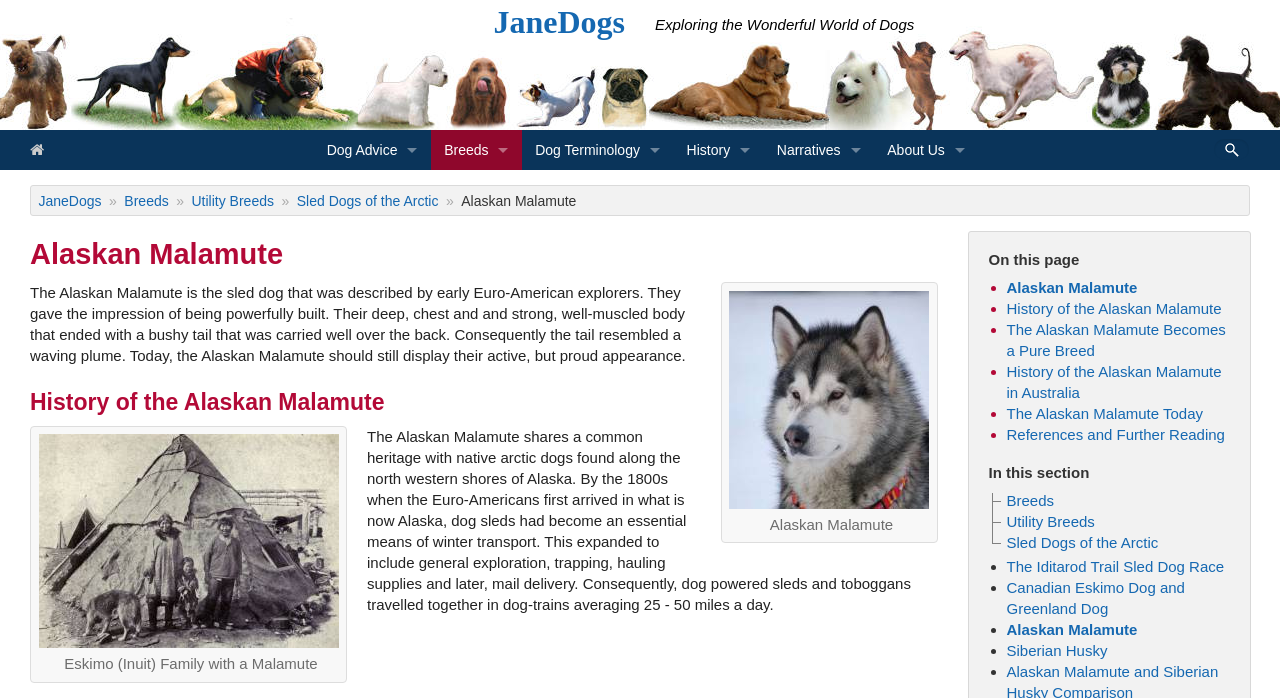Explain the webpage's design and content in an elaborate manner.

The webpage is about JaneDogs, a website focused on dogs. At the top, there is a heading "JaneDogs" with a link to the same name. Below it, there is a static text "Exploring the Wonderful World of Dogs". On the top-right corner, there is a search box with a magnifying glass icon.

The main content of the webpage is divided into several sections, each with a series of links related to dog care, breeding, and shows. The first section has links to articles about understanding pure breed dogs, breed standards, and kennel clubs. The second section has links to articles about choosing the right dog, welcoming a puppy, and dog care. The third section has links to articles about dog breeding, genetics, and whelping.

The fourth section has links to articles about terrier grooming, including clipping, hand stripping, and trimming. The fifth section has links to articles about dog judging, including what a dog judge is, breed type, and judging a terrier. The sixth section has links to articles about handling dogs at shows.

The seventh section is about dog breeds, with links to a dog breed index, toy breeds, and specific breeds such as the Chinese Crested Dog, Tibetan Spaniel, and Pug. There are also links to articles about toy spaniels, historically ratters, and other small breeds.

Overall, the webpage appears to be a comprehensive resource for dog owners, breeders, and enthusiasts, with a wide range of articles and information on various aspects of dog care and breeding.